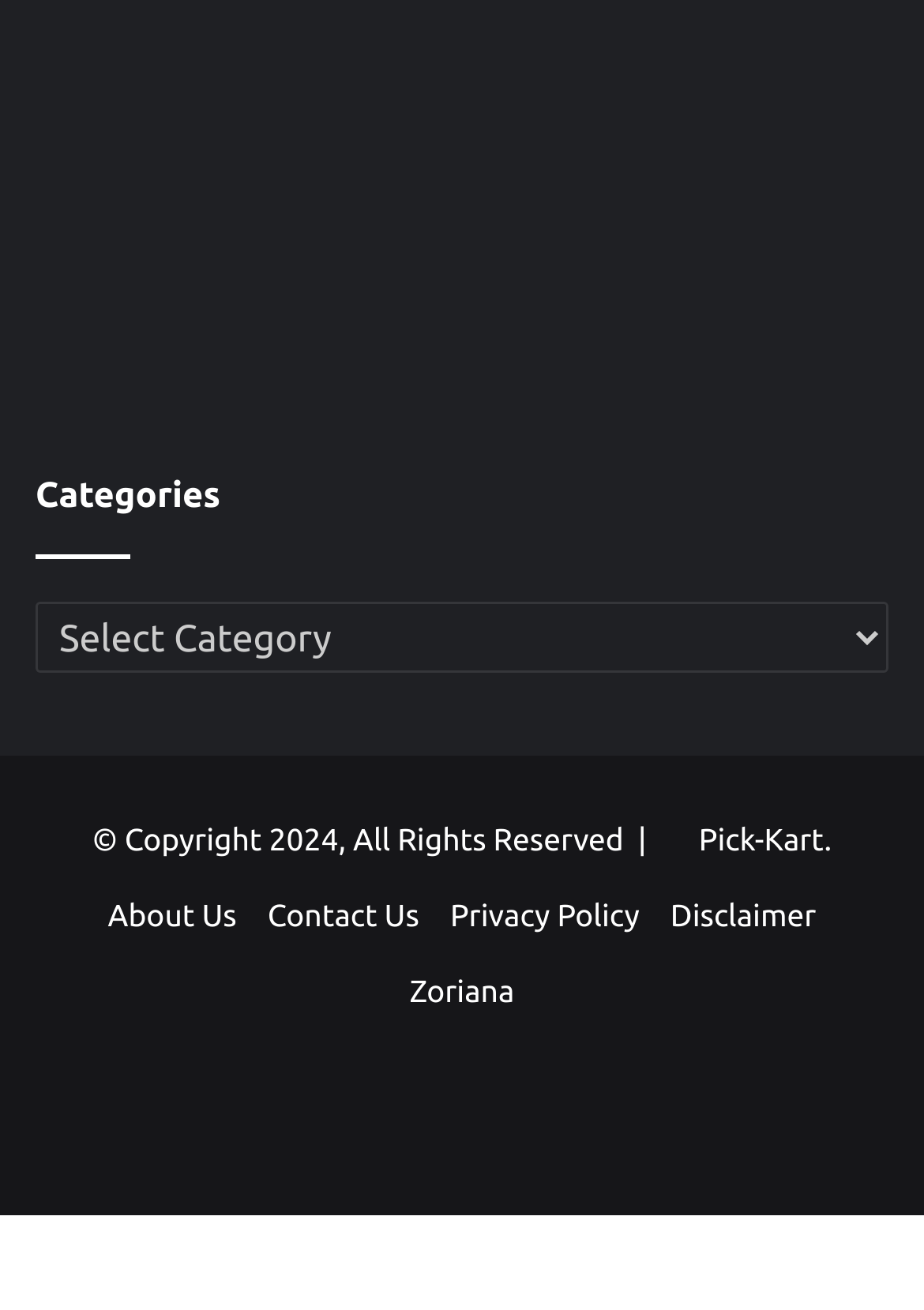Determine the bounding box for the UI element as described: "parent_node: AREAHAZARD CONTROL NIG. LTD.". The coordinates should be represented as four float numbers between 0 and 1, formatted as [left, top, right, bottom].

None